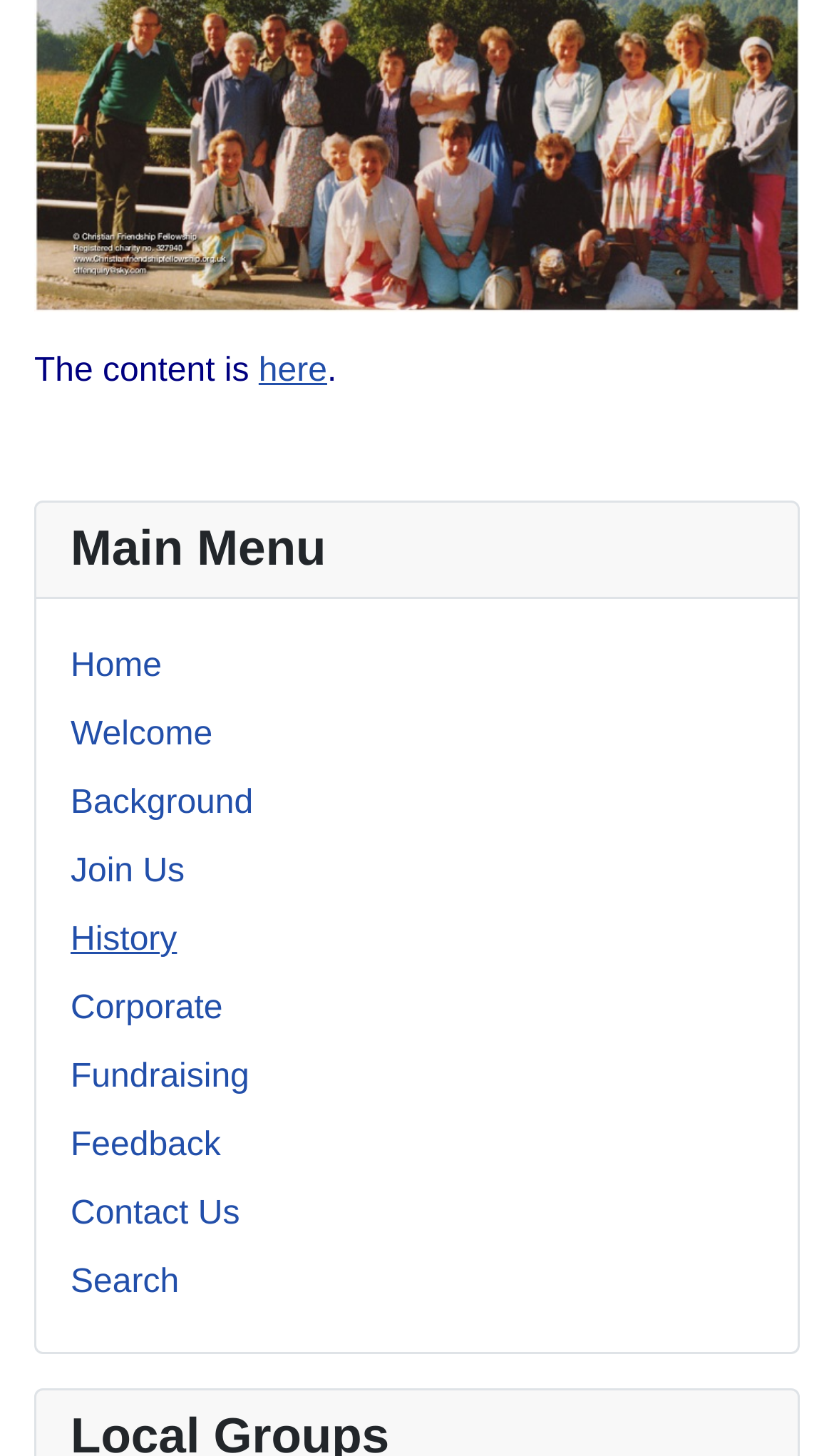What is the text above the 'Booklet cover' link?
Answer the question with just one word or phrase using the image.

The content is here.